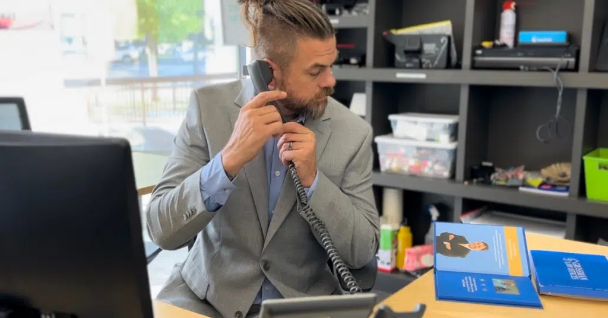What is on the desk?
Provide a concise answer using a single word or phrase based on the image.

Office supplies